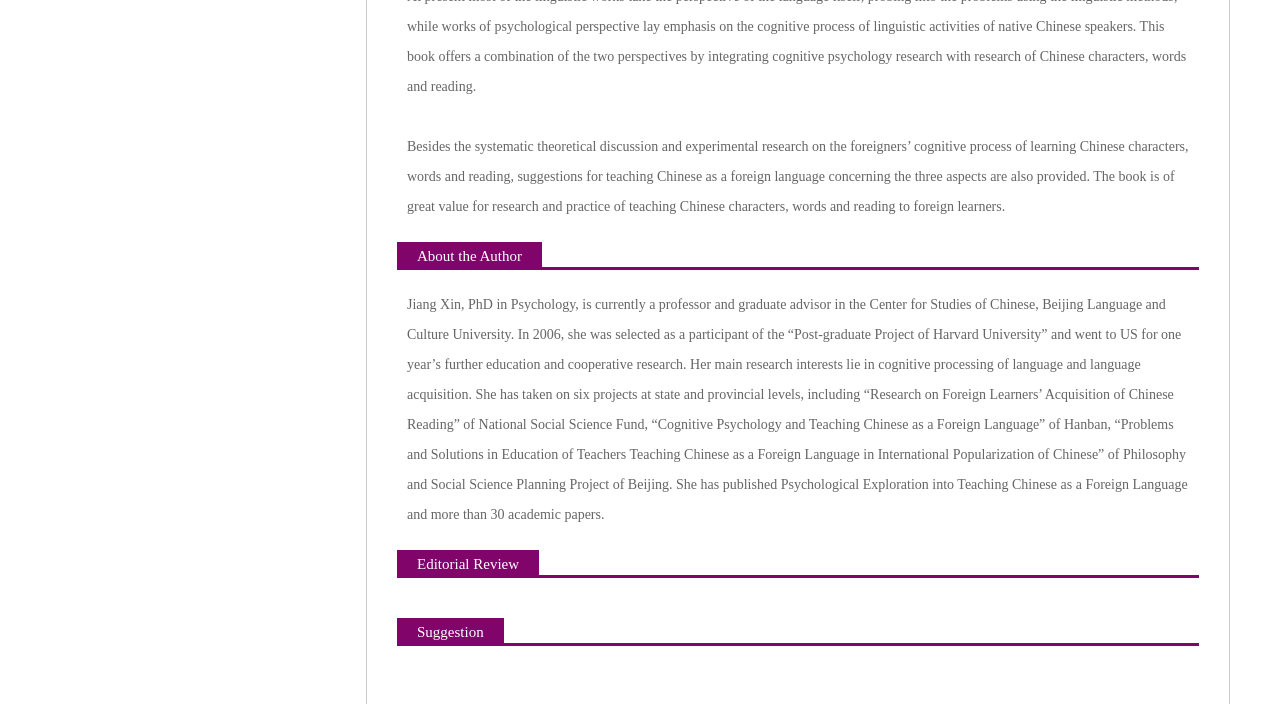Respond to the question below with a single word or phrase: What is the title of the 'Editorial Review' section?

Editorial Review